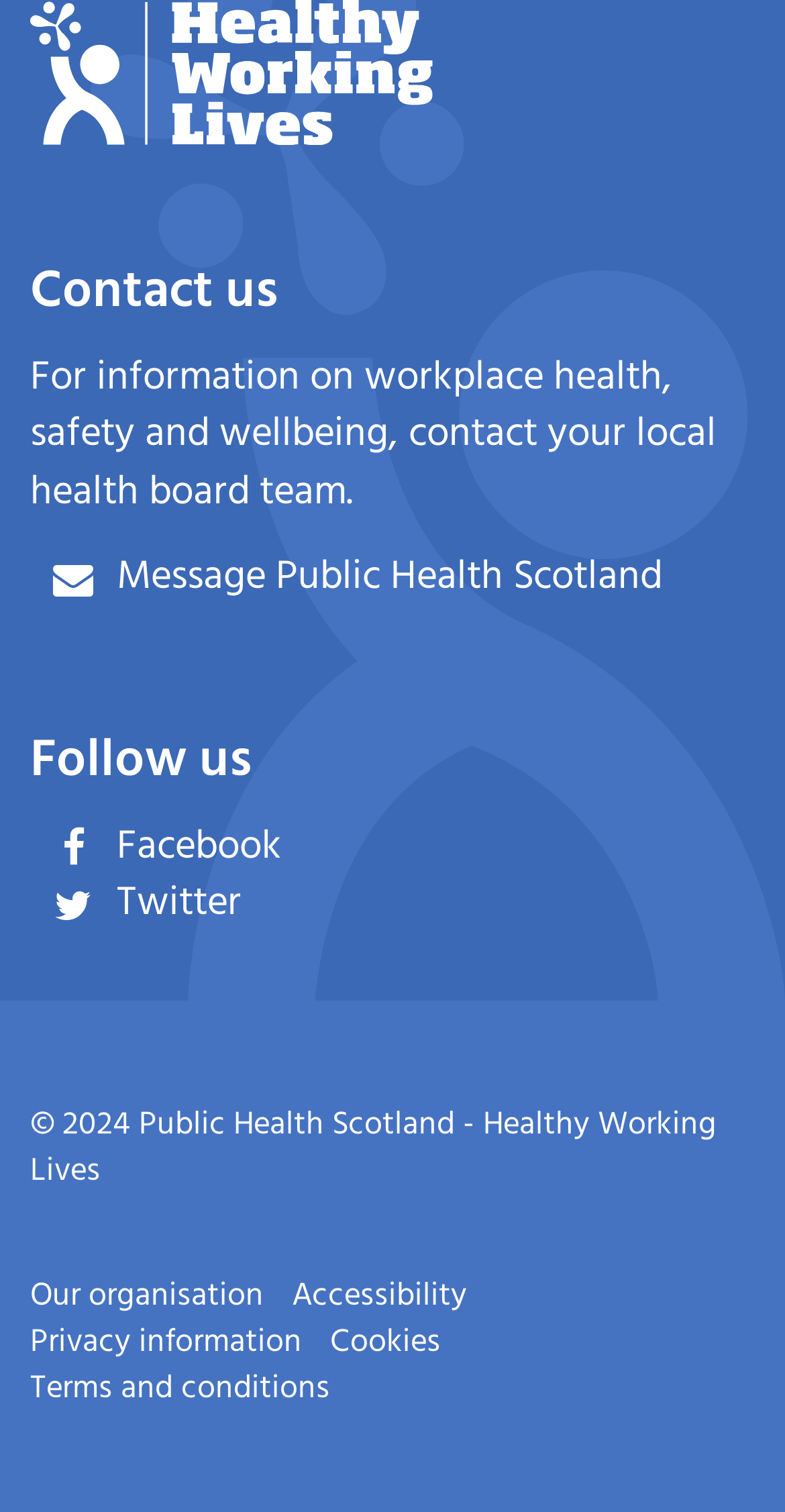What is the purpose of contacting the local health board team?
Refer to the screenshot and deliver a thorough answer to the question presented.

I read the text under the 'Contact us' heading, which states 'For information on workplace health, safety and wellbeing, contact your local health board team.' This suggests that the purpose of contacting the local health board team is to get information on workplace health, safety, and wellbeing.